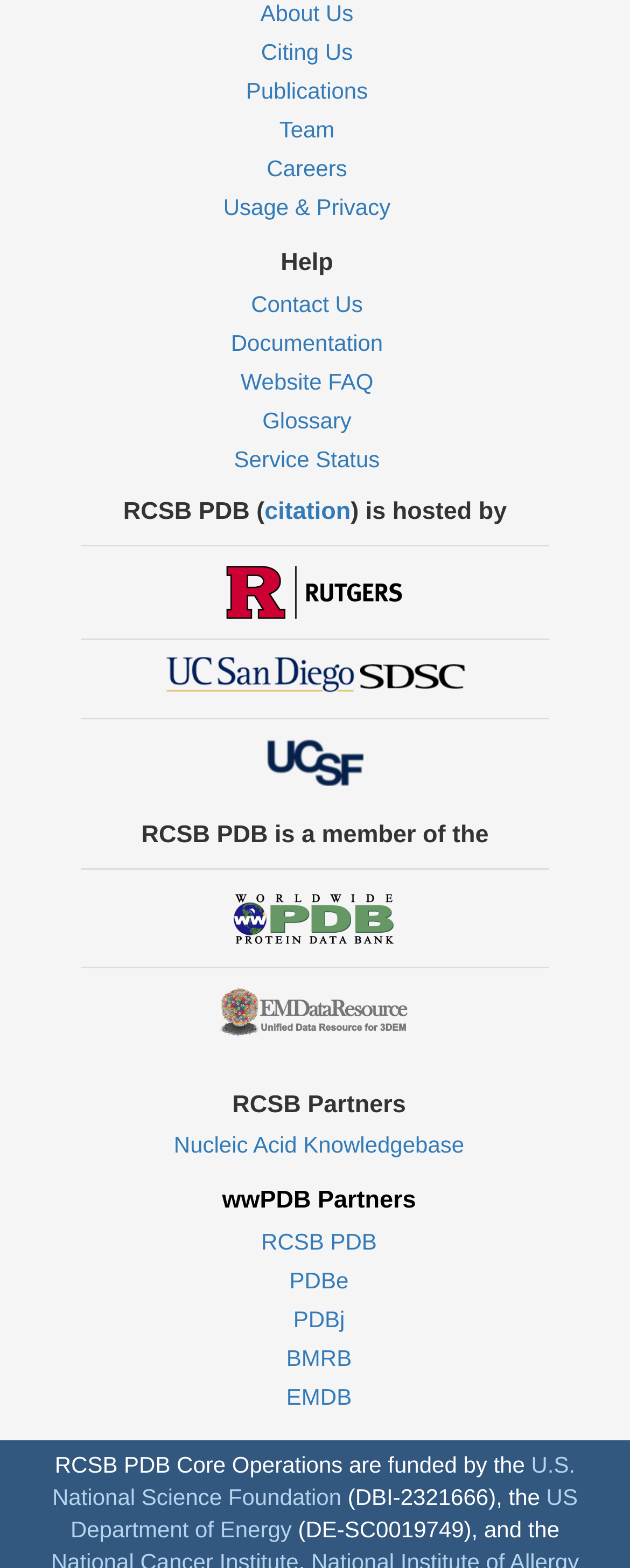Please identify the bounding box coordinates of the element on the webpage that should be clicked to follow this instruction: "Explore Compost". The bounding box coordinates should be given as four float numbers between 0 and 1, formatted as [left, top, right, bottom].

None